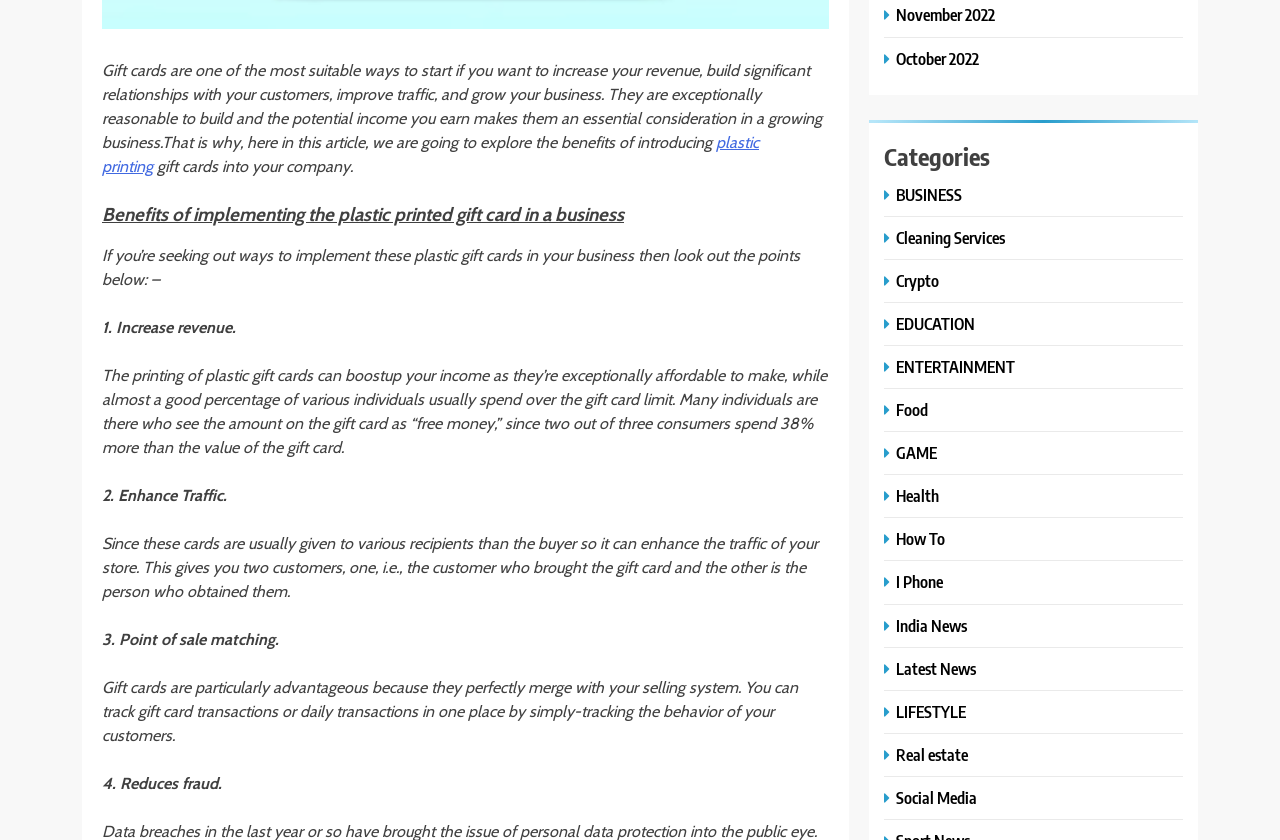Point out the bounding box coordinates of the section to click in order to follow this instruction: "Read 'Benefits of implementing the plastic printed gift card in a business'".

[0.08, 0.241, 0.648, 0.269]